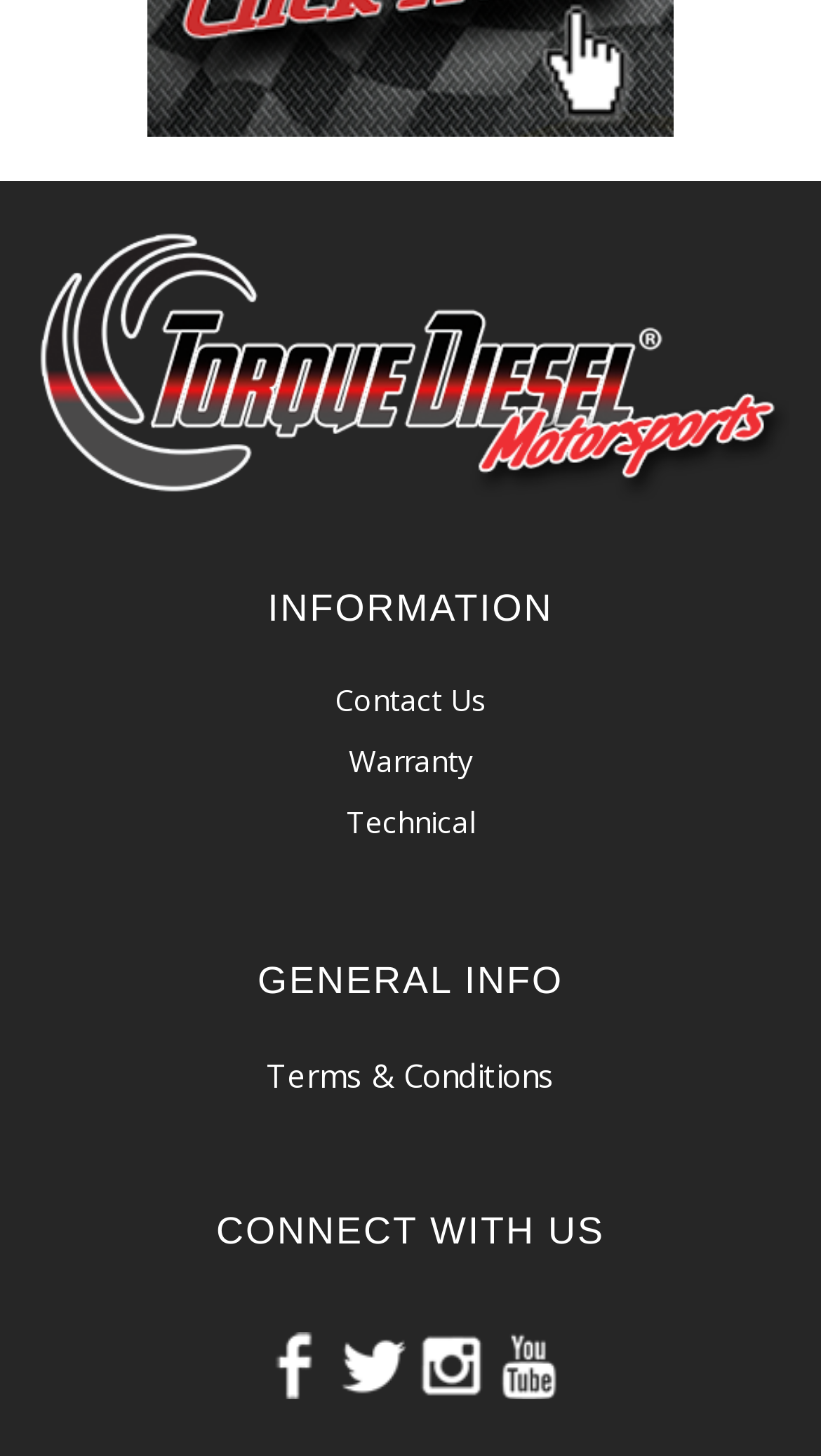Find the bounding box coordinates of the clickable area required to complete the following action: "Subscribe on YouTube".

[0.601, 0.939, 0.683, 0.967]